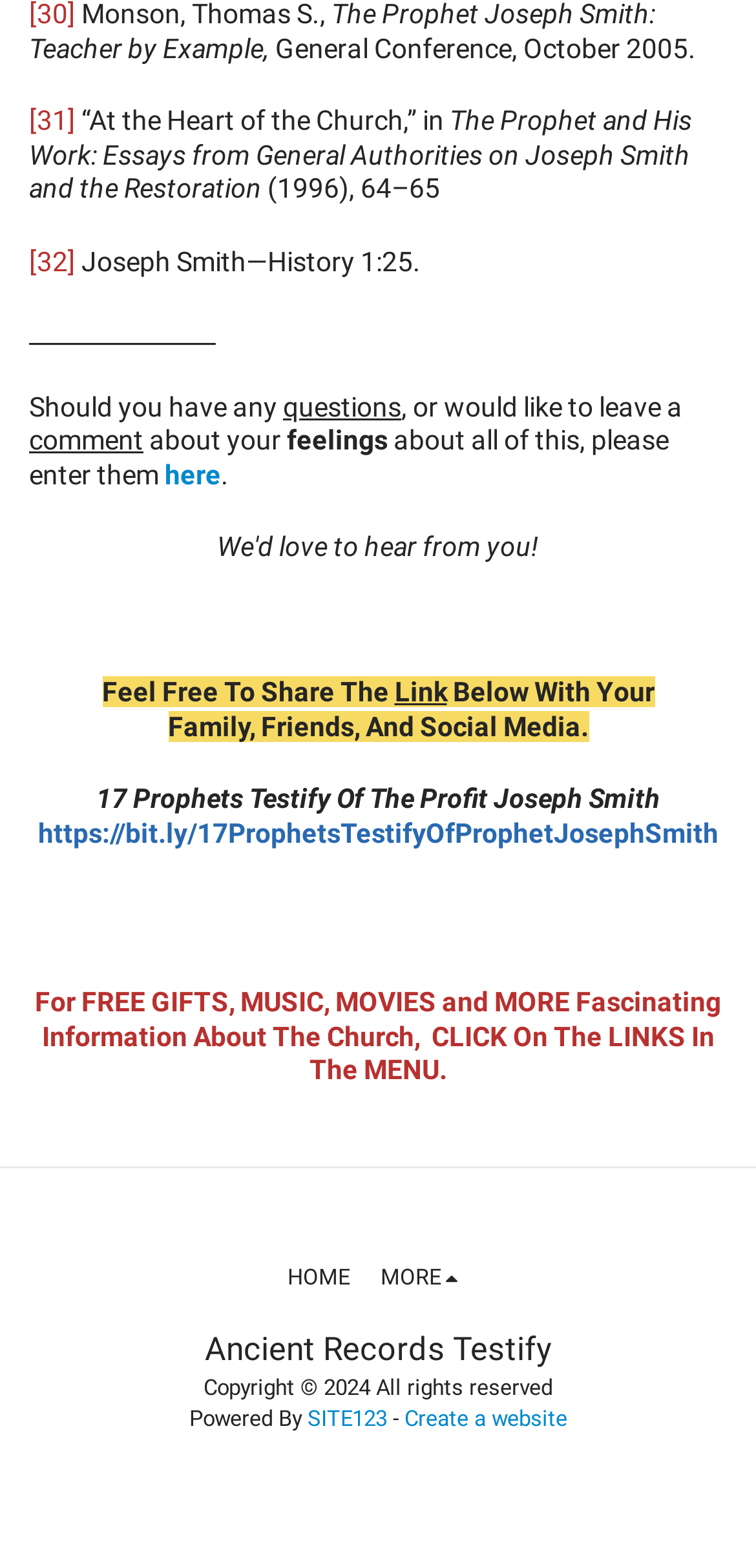How many static text elements are there in the webpage?
Answer with a single word or phrase, using the screenshot for reference.

24